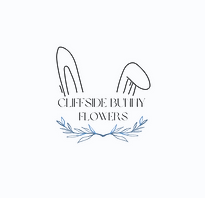Based on the image, please respond to the question with as much detail as possible:
What is the essence conveyed by the bunny ears illustration?

The delicate illustrations of bunny ears in the logo convey a playful and inviting essence, which is charming and whimsical, making the brand more appealing and approachable.